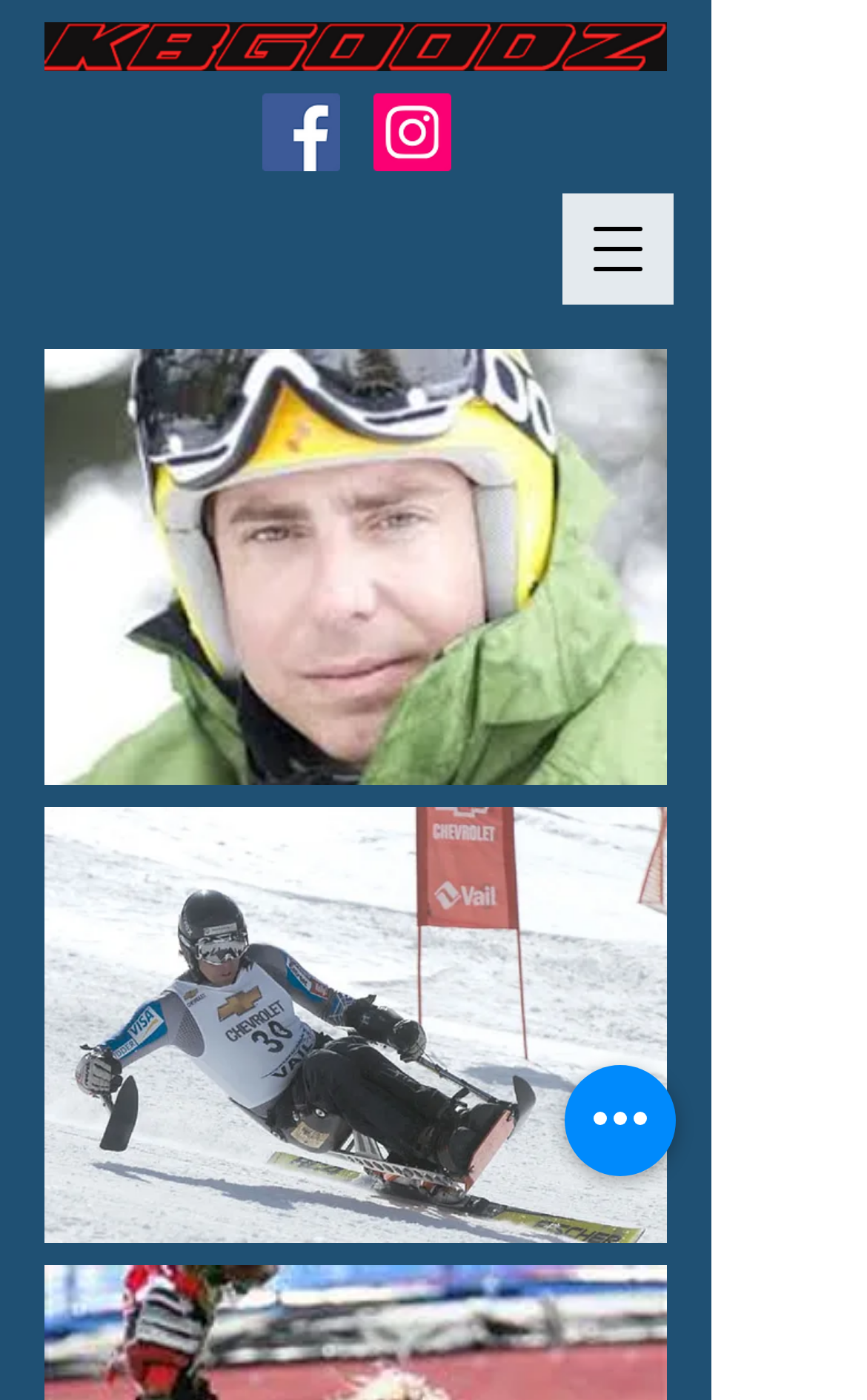Analyze the image and provide a detailed answer to the question: What is the position of the 'Quick actions' button?

I checked the bounding box coordinates of the 'Quick actions' button, which are [0.651, 0.761, 0.779, 0.84]. The y1 and y2 values indicate that it is located at the bottom of the page, and the x1 and x2 values indicate that it is positioned on the right side.